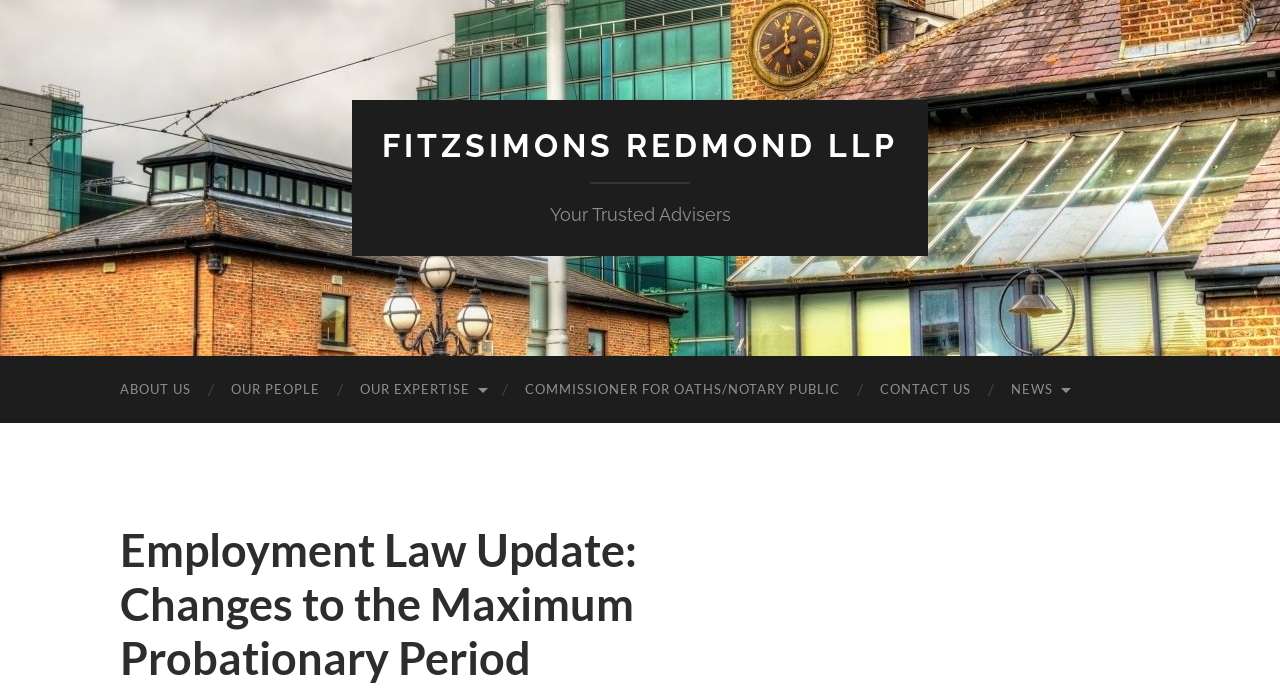Using details from the image, please answer the following question comprehensively:
Where can I find the contact information?

The contact information can be found by clicking on the 'CONTACT US' link, which is located in the middle section of the webpage, among the main navigation links.